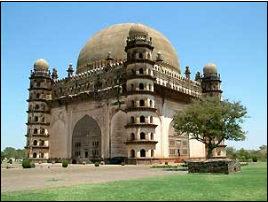What is notable about the acoustics of the Gol Gumbaz?
Provide a fully detailed and comprehensive answer to the question.

According to the caption, the Gol Gumbaz is notable not only for its grandeur but also for its remarkable acoustics, which allow sounds to echo dramatically throughout its dome.